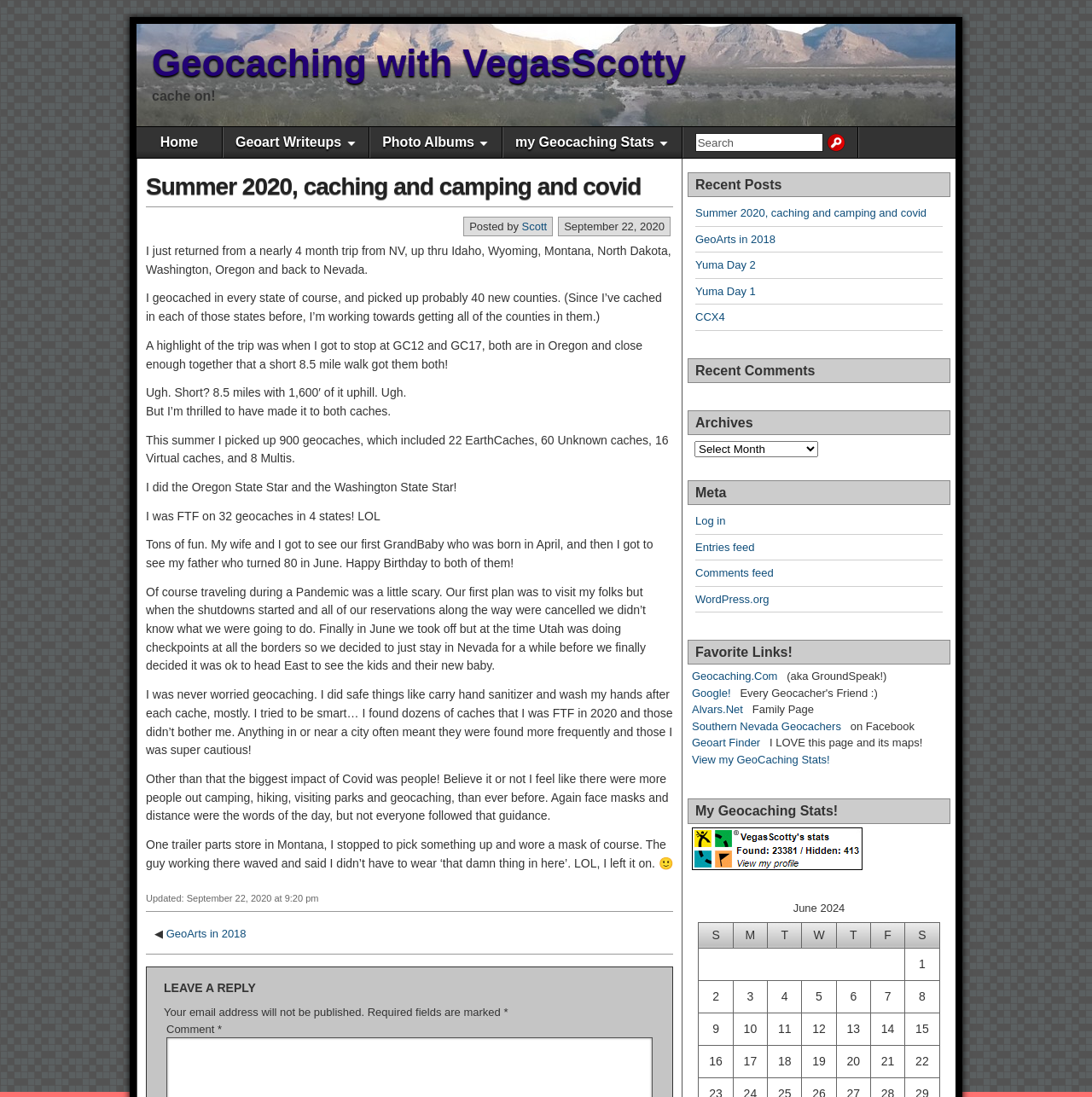Determine the bounding box coordinates of the clickable element to complete this instruction: "Click on the 'Home' link". Provide the coordinates in the format of four float numbers between 0 and 1, [left, top, right, bottom].

[0.125, 0.116, 0.203, 0.144]